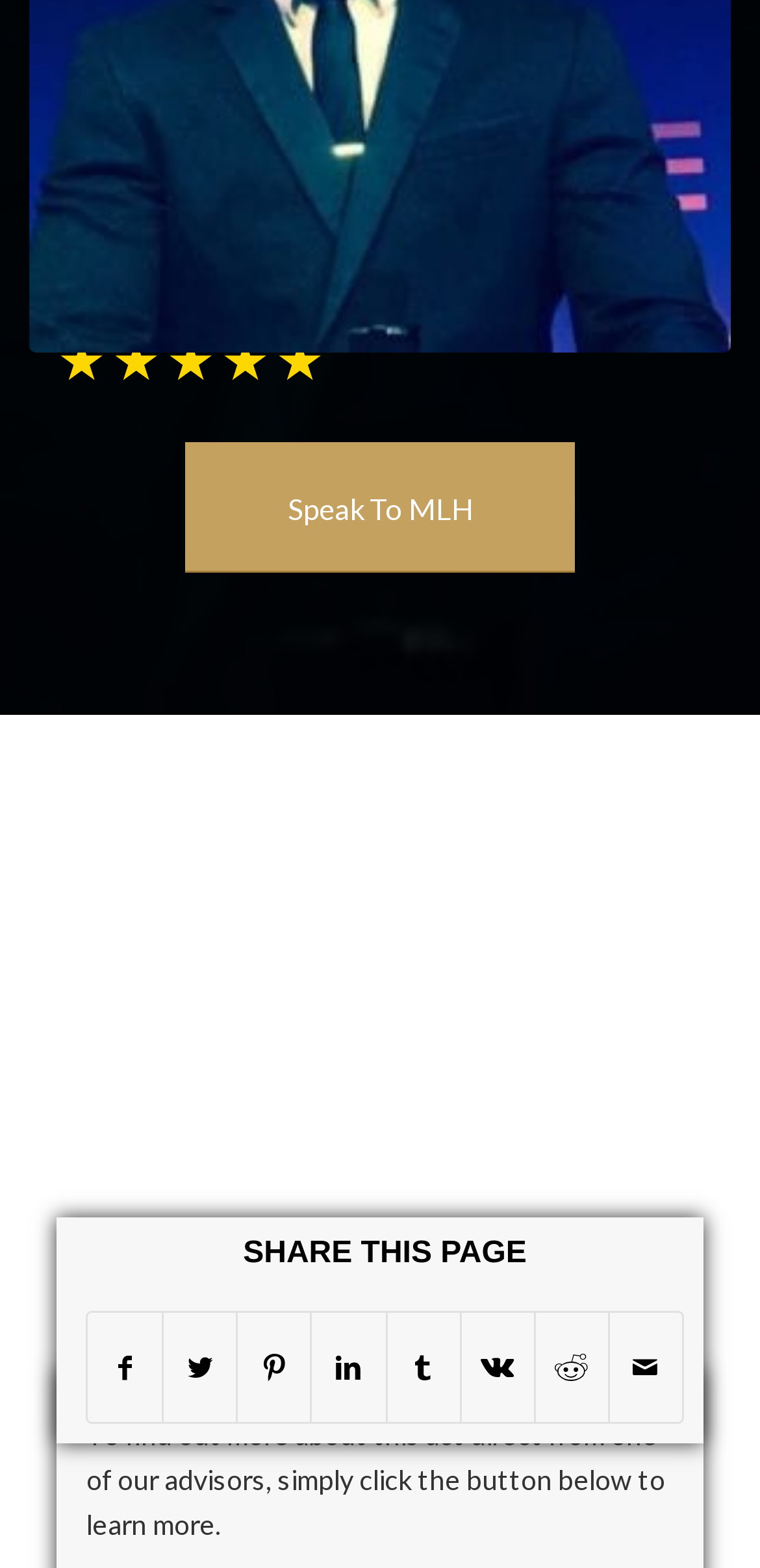Answer the question in one word or a short phrase:
What is the symbol at the top left?

★